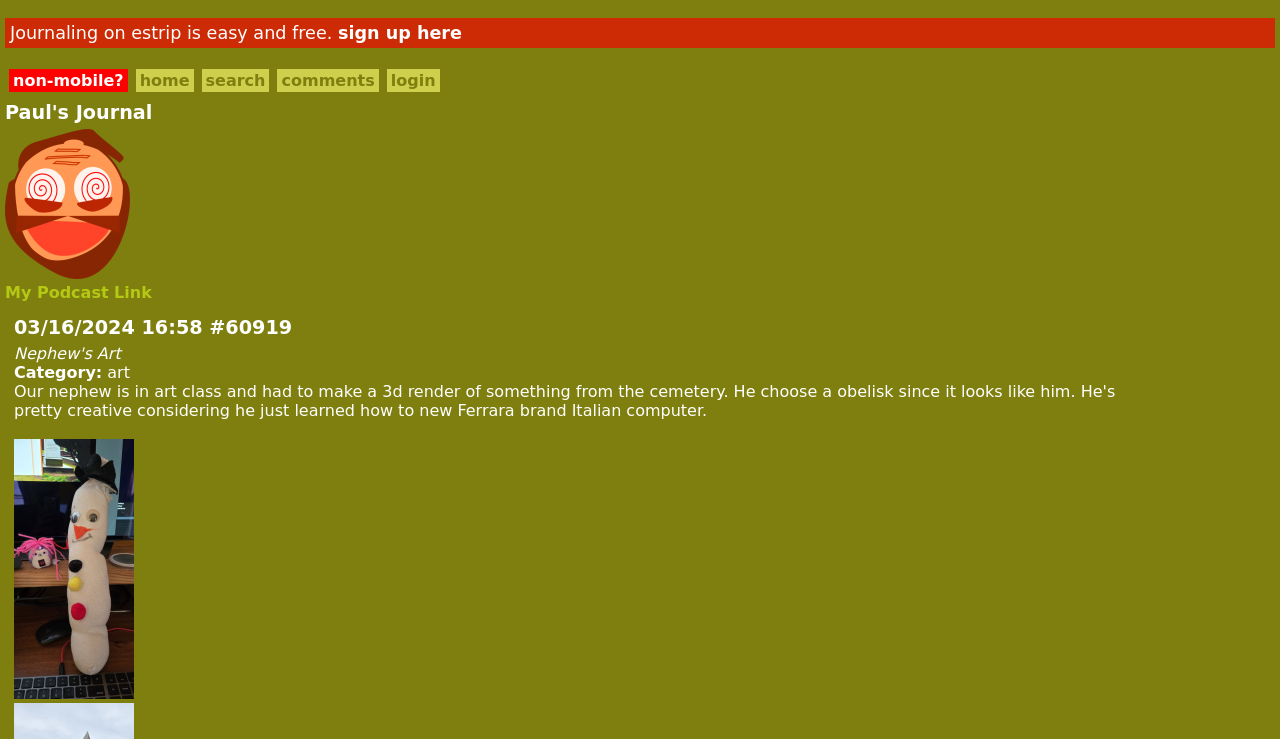Determine the bounding box coordinates for the UI element described. Format the coordinates as (top-left x, top-left y, bottom-right x, bottom-right y) and ensure all values are between 0 and 1. Element description: sign up here

[0.264, 0.031, 0.361, 0.058]